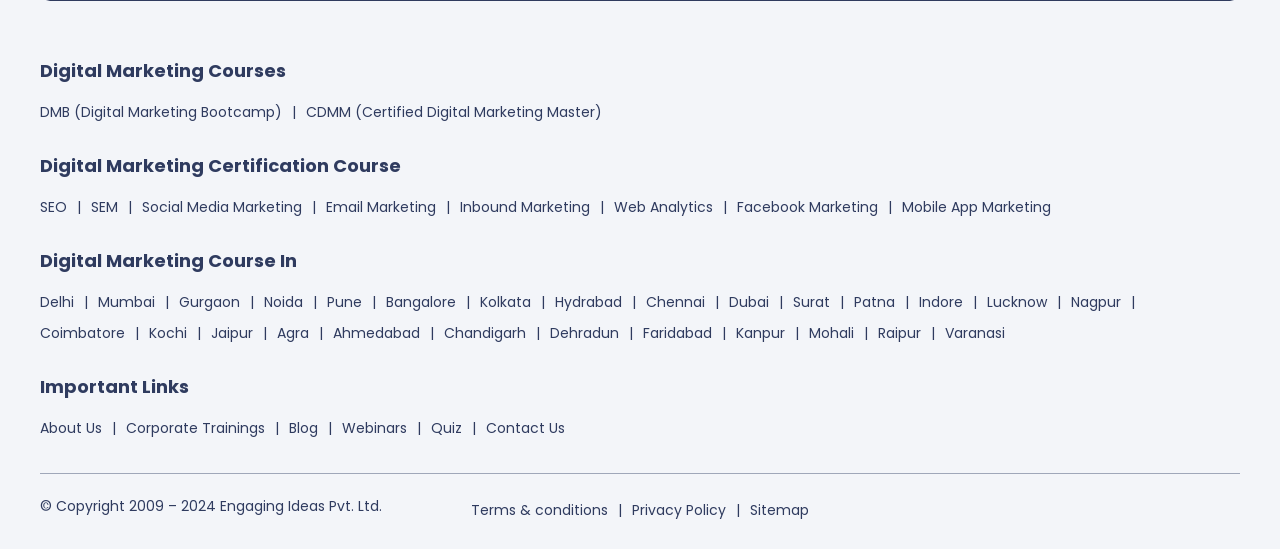Please pinpoint the bounding box coordinates for the region I should click to adhere to this instruction: "Follow on Facebook".

[0.852, 0.91, 0.862, 0.948]